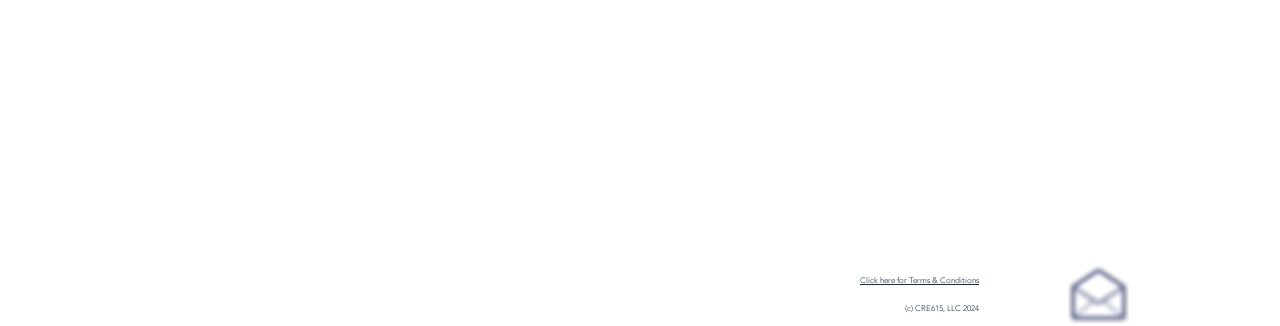Using the provided description: "aria-label="LinkedIn"", find the bounding box coordinates of the corresponding UI element. The output should be four float numbers between 0 and 1, in the format [left, top, right, bottom].

[0.779, 0.807, 0.823, 0.982]